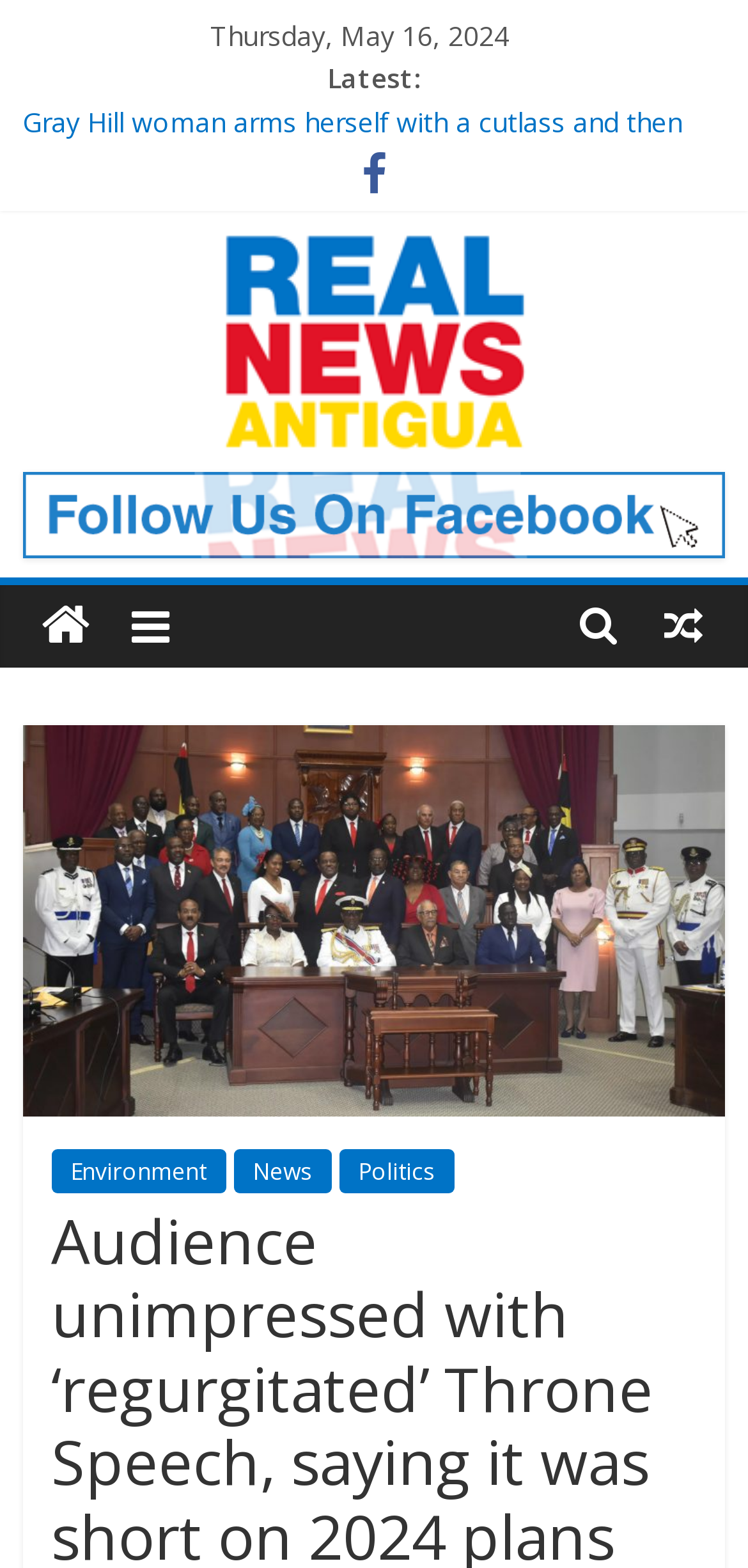Please determine the bounding box coordinates of the area that needs to be clicked to complete this task: 'Click on the 'Gray Hill woman arms herself with a cutlass and then begins ‘bawling out,’ causing intruder to run from her home empty-handed' news article'. The coordinates must be four float numbers between 0 and 1, formatted as [left, top, right, bottom].

[0.03, 0.142, 0.912, 0.22]